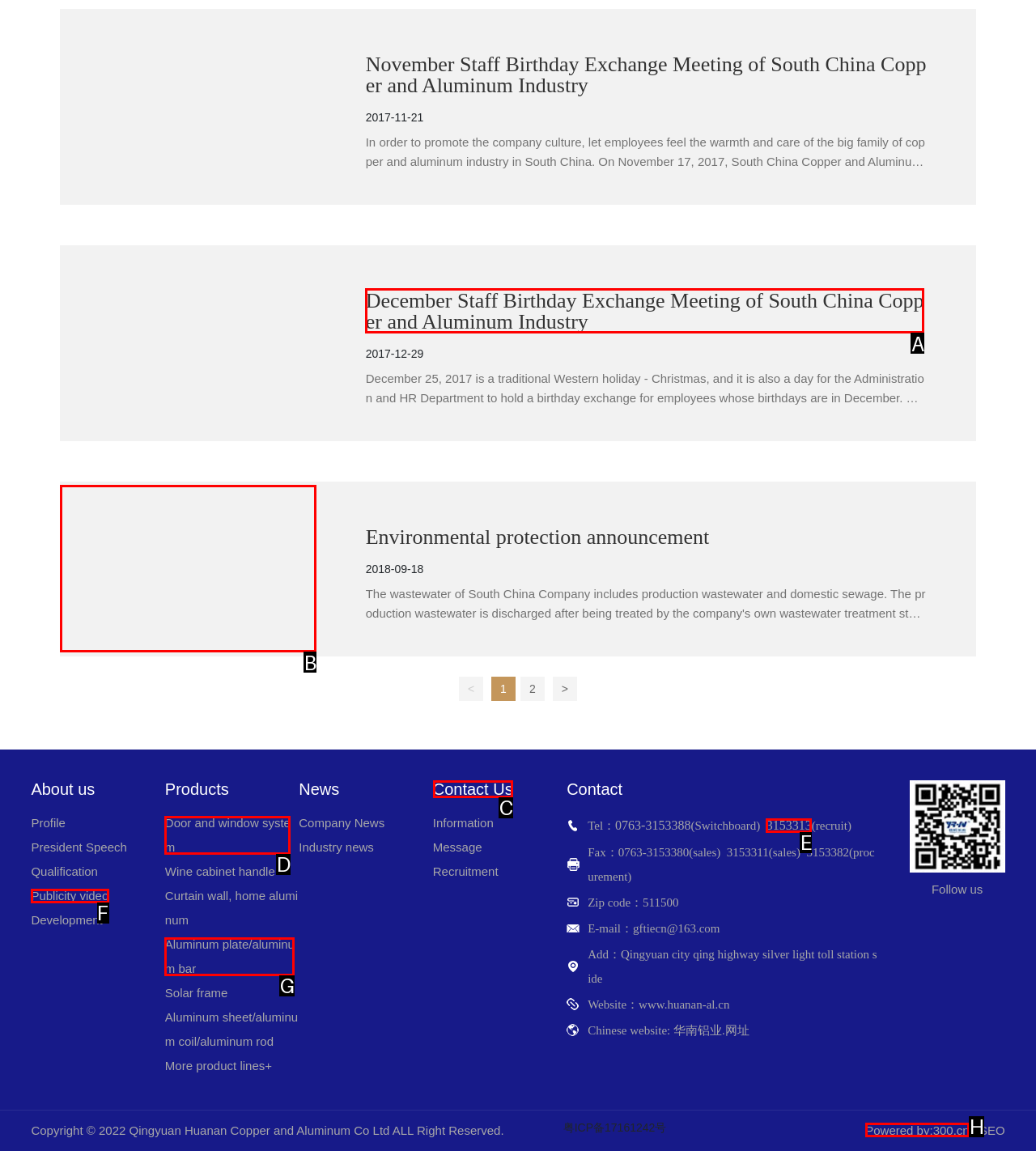Select the letter of the option that should be clicked to achieve the specified task: Contact the company. Respond with just the letter.

C